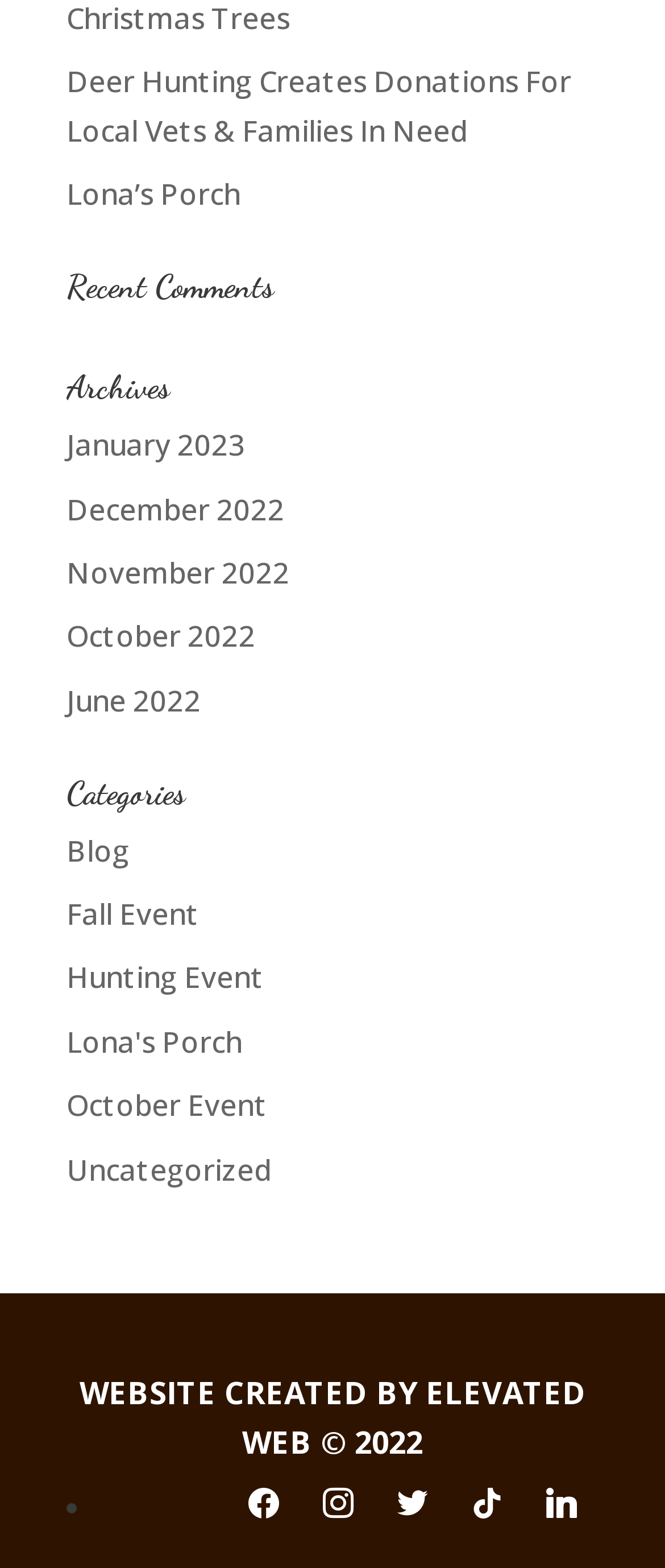Identify the bounding box for the given UI element using the description provided. Coordinates should be in the format (top-left x, top-left y, bottom-right x, bottom-right y) and must be between 0 and 1. Here is the description: November 2022

[0.1, 0.352, 0.436, 0.377]